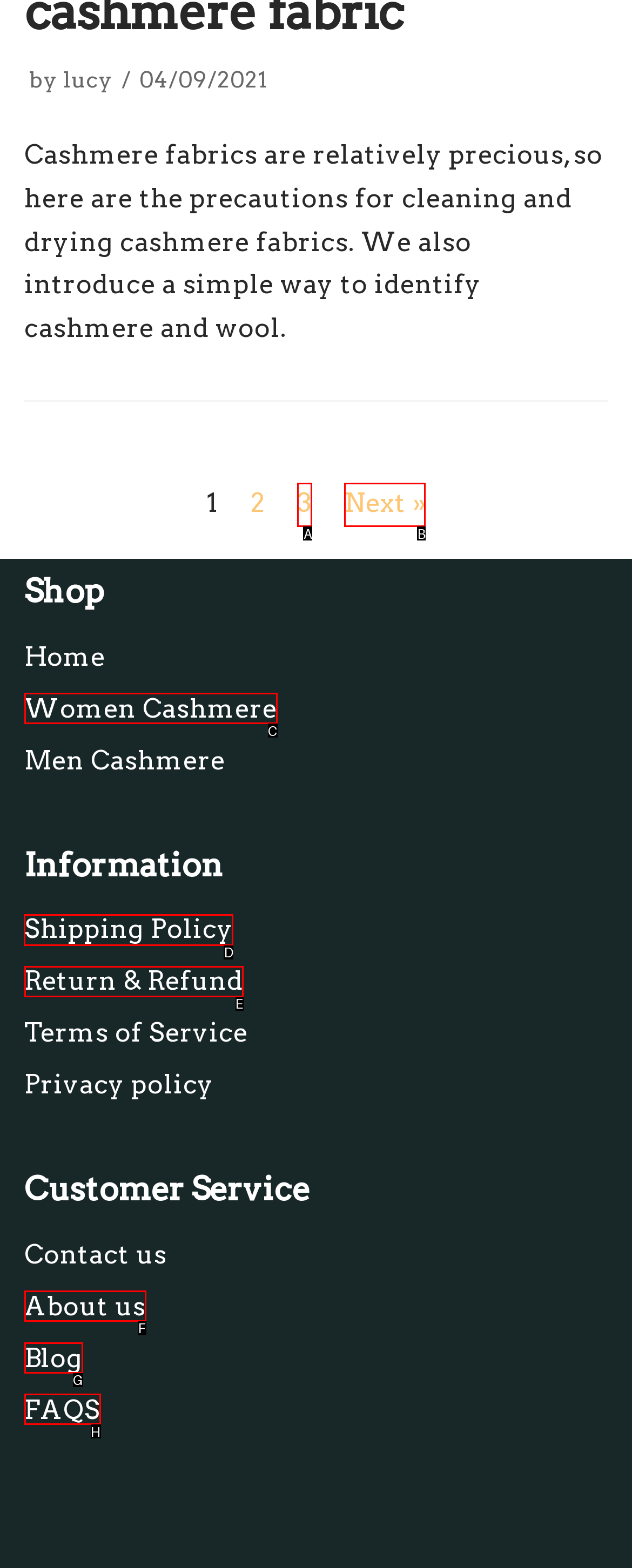For the task "read the shipping policy", which option's letter should you click? Answer with the letter only.

D